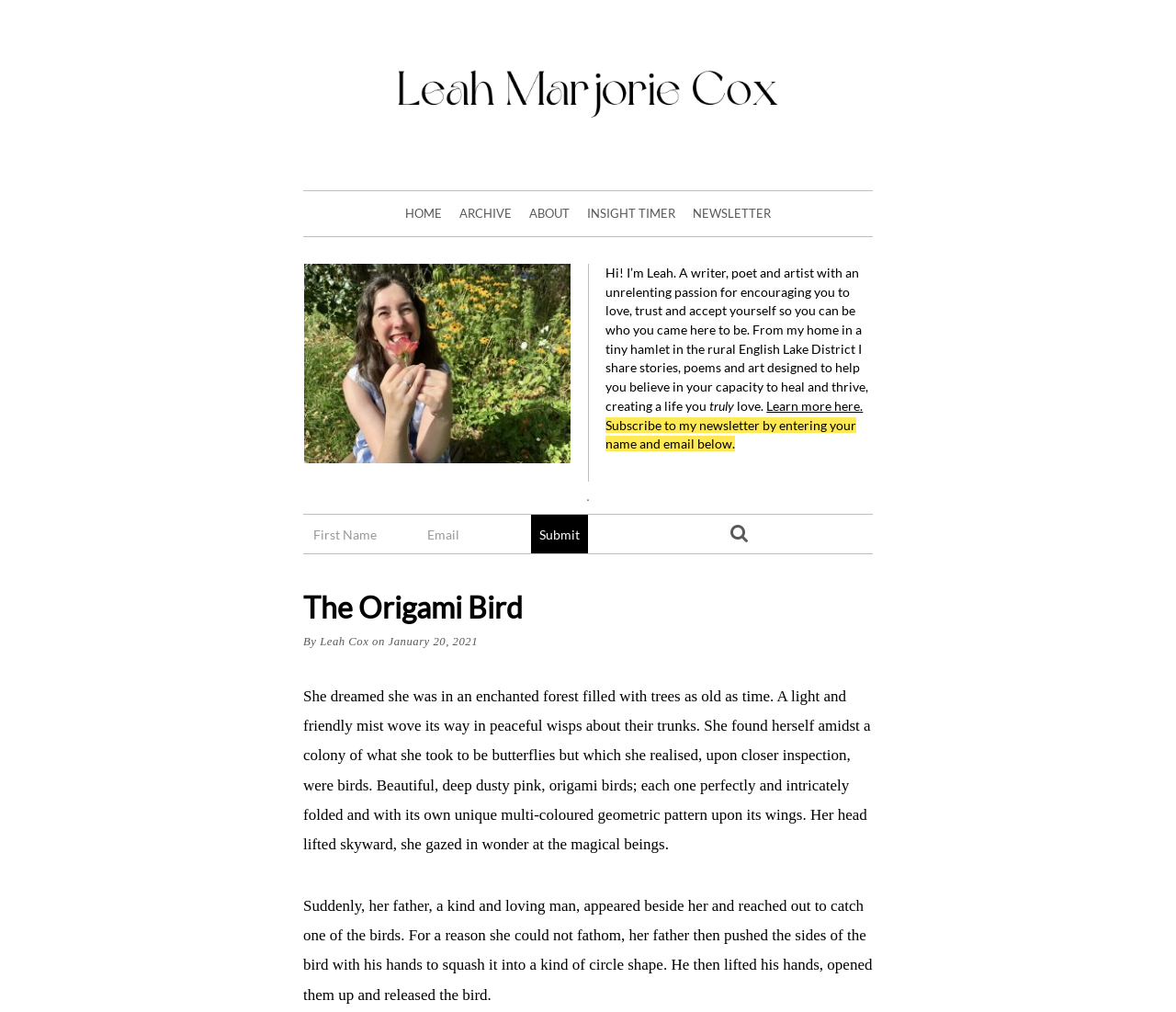Use a single word or phrase to answer this question: 
What is the purpose of the textbox elements?

to enter name and email